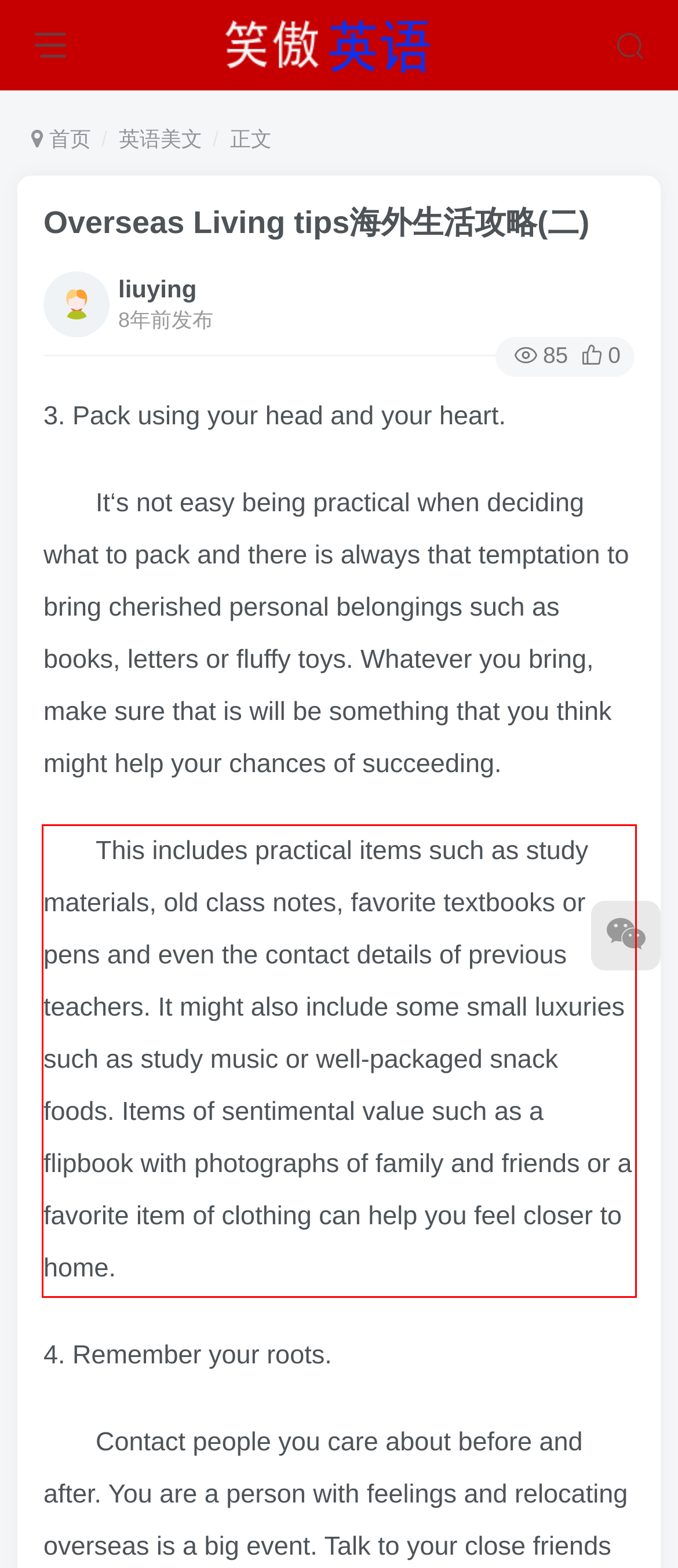View the screenshot of the webpage and identify the UI element surrounded by a red bounding box. Extract the text contained within this red bounding box.

This includes practical items such as study materials, old class notes, favorite textbooks or pens and even the contact details of previous teachers. It might also include some small luxuries such as study music or well-packaged snack foods. Items of sentimental value such as a flipbook with photographs of family and friends or a favorite item of clothing can help you feel closer to home.